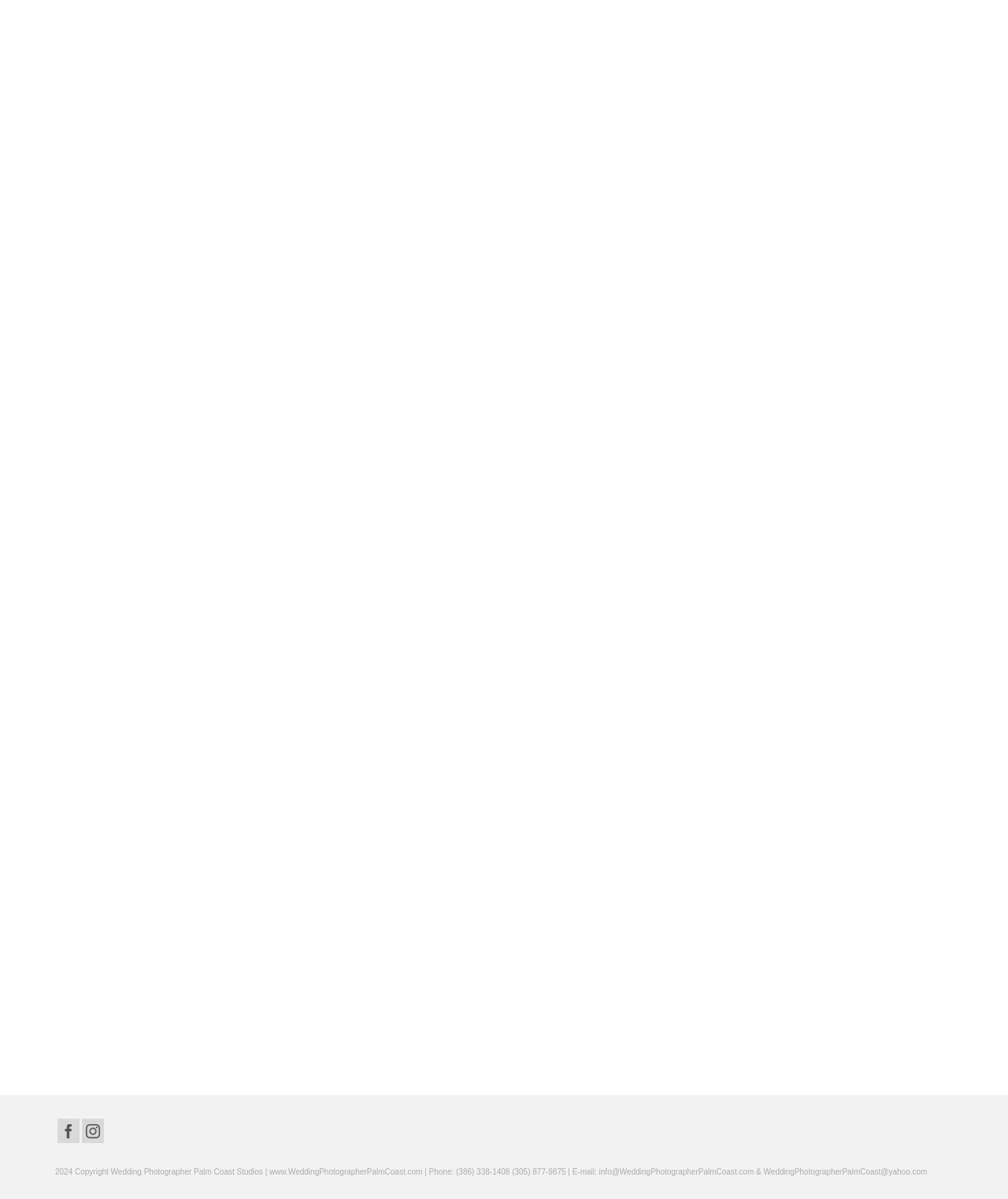Identify the bounding box coordinates for the region of the element that should be clicked to carry out the instruction: "Check out 'Marineland Beach' engagement photography". The bounding box coordinates should be four float numbers between 0 and 1, i.e., [left, top, right, bottom].

[0.282, 0.232, 0.351, 0.24]